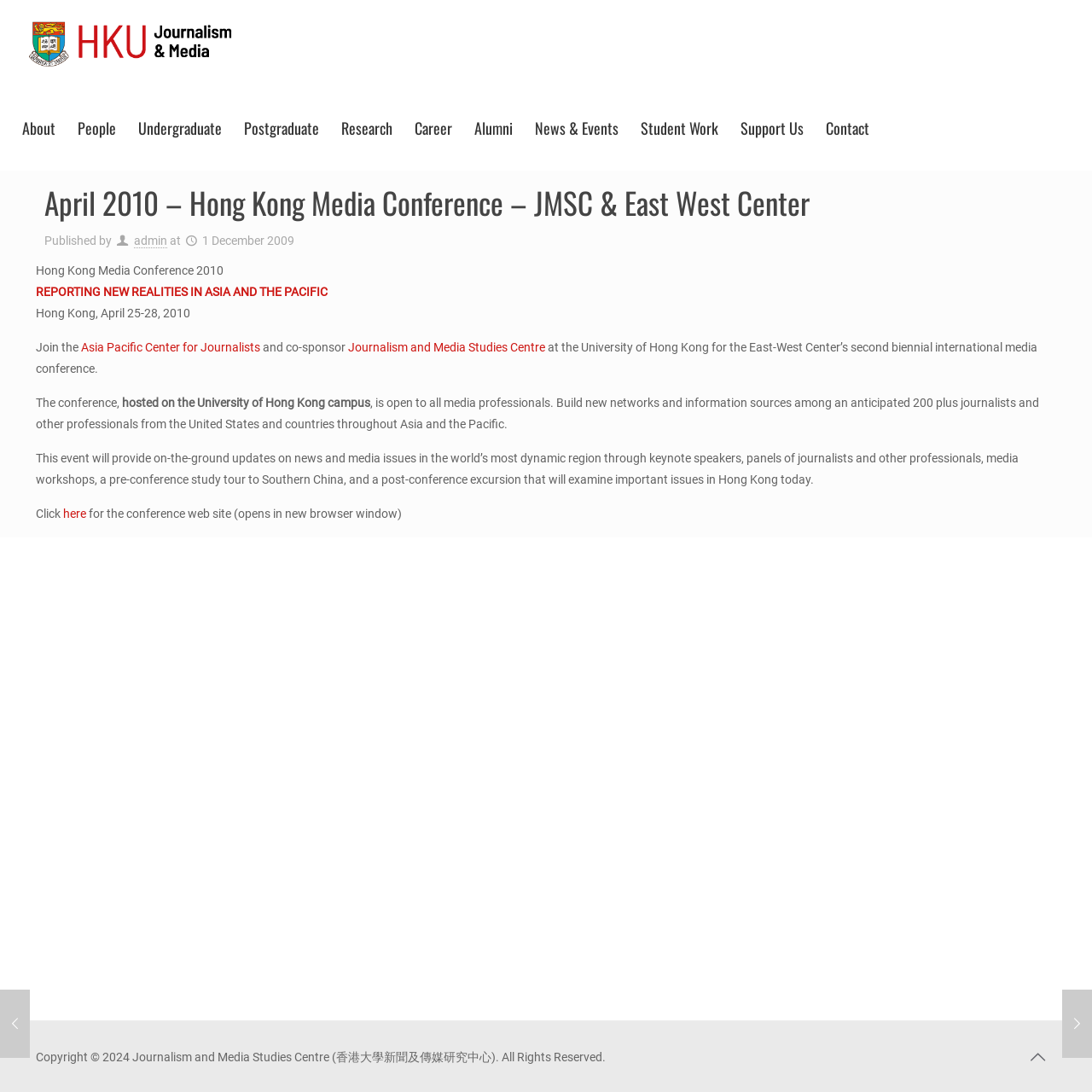Locate the coordinates of the bounding box for the clickable region that fulfills this instruction: "Go to the About page".

[0.01, 0.078, 0.061, 0.156]